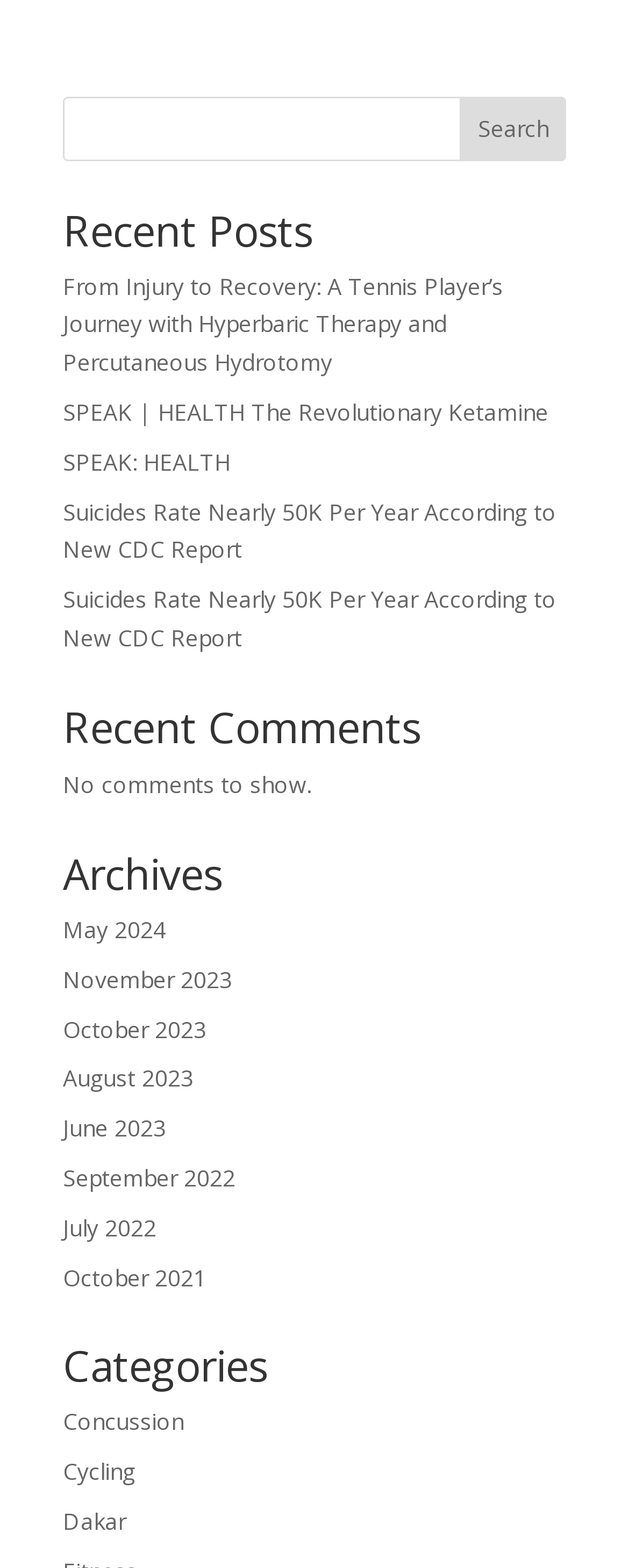What is the category with the fewest links?
Ensure your answer is thorough and detailed.

The webpage displays a section titled 'Categories' which lists several categories with links. Upon examining the links, I found that the category 'Concussion' has only one link, making it the category with the fewest links.